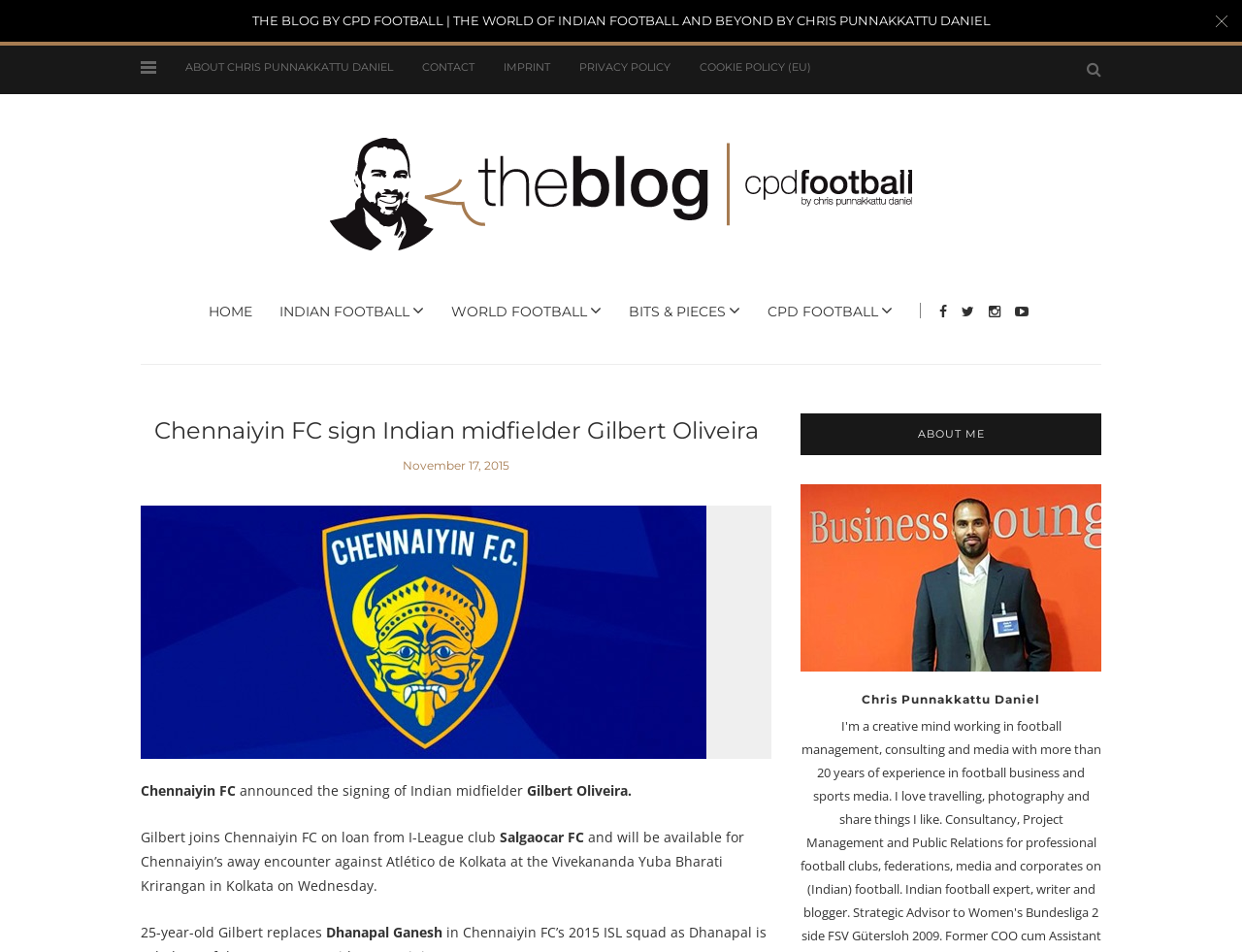Using the webpage screenshot and the element description Imprint, determine the bounding box coordinates. Specify the coordinates in the format (top-left x, top-left y, bottom-right x, bottom-right y) with values ranging from 0 to 1.

[0.405, 0.064, 0.443, 0.078]